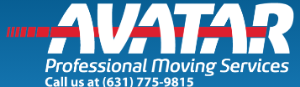What type of services does Avatar Relocation offer?
From the image, respond with a single word or phrase.

Moving services